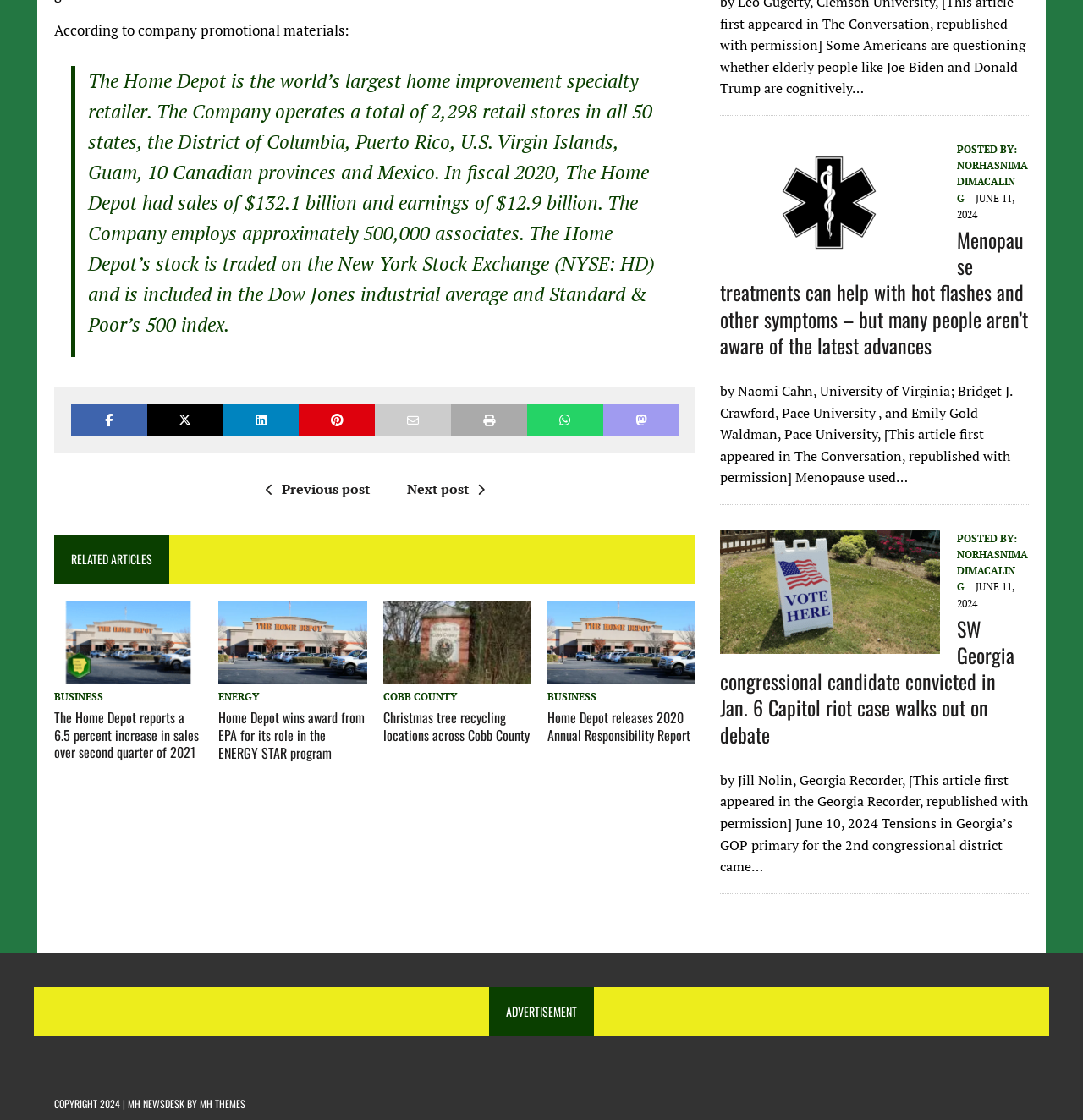What is the company described in the first paragraph?
Carefully analyze the image and provide a detailed answer to the question.

The first paragraph describes a company, and the StaticText element with ID 375 contains the text 'The Home Depot is the world’s largest home improvement specialty retailer.' which indicates that the company being described is The Home Depot.